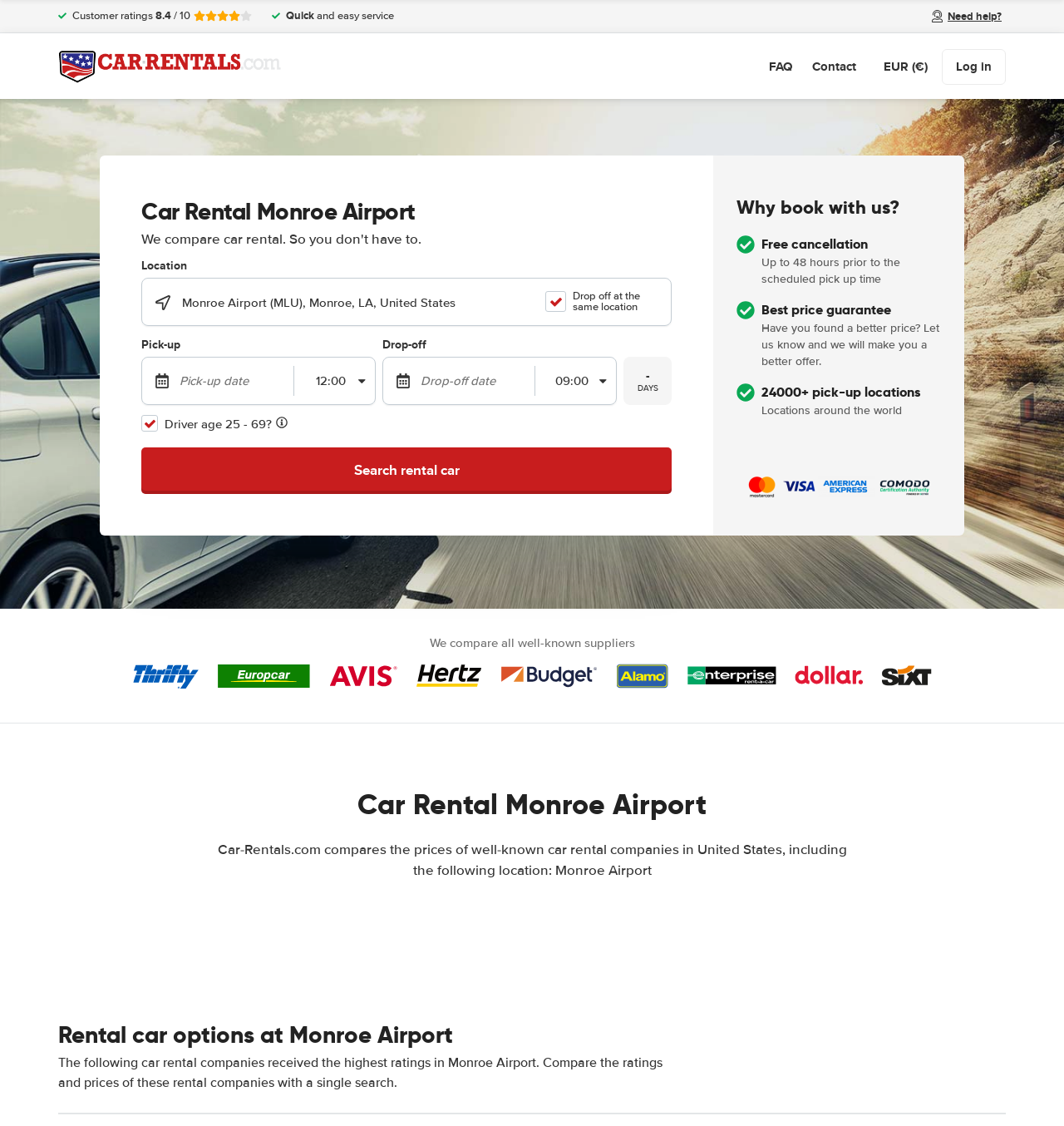Locate the bounding box coordinates of the clickable part needed for the task: "Click on the 'Search rental car' button".

[0.133, 0.397, 0.631, 0.438]